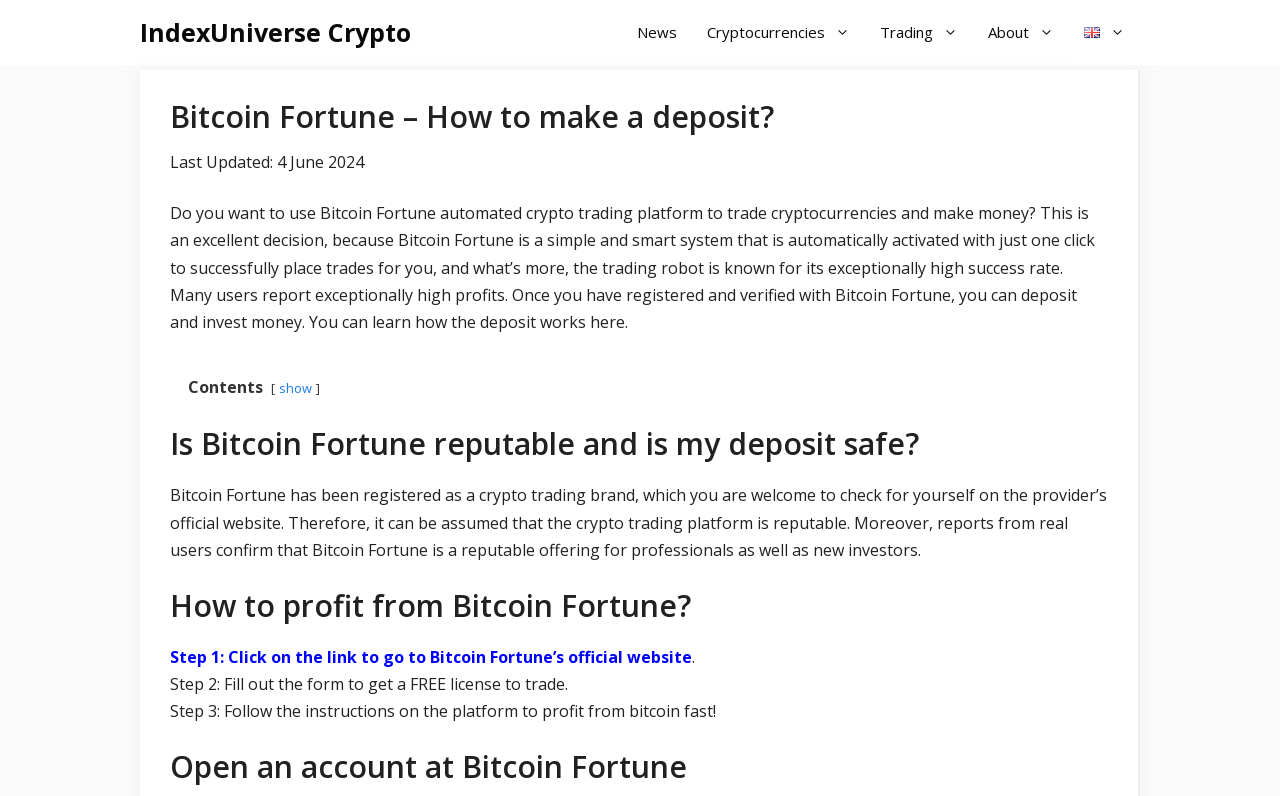Determine the bounding box coordinates (top-left x, top-left y, bottom-right x, bottom-right y) of the UI element described in the following text: IndexUniverse Crypto

[0.109, 0.0, 0.321, 0.082]